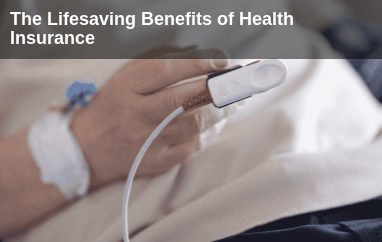Give a thorough description of the image, including any visible elements and their relationships.

The image illustrates a close-up of a patient's hand resting on a hospital bed, featuring a medical device that monitors vital signs. This visual representation is paired with the heading "The Lifesaving Benefits of Health Insurance," emphasizing the crucial role health insurance plays in providing access to medical care. The context hints at the significance of health coverage in addressing healthcare needs, particularly in challenging situations. The warm tones of the bedding contrast with the clinical aspects of the device, creating a poignant reminder of the intersection between health and the security offered by insurance.